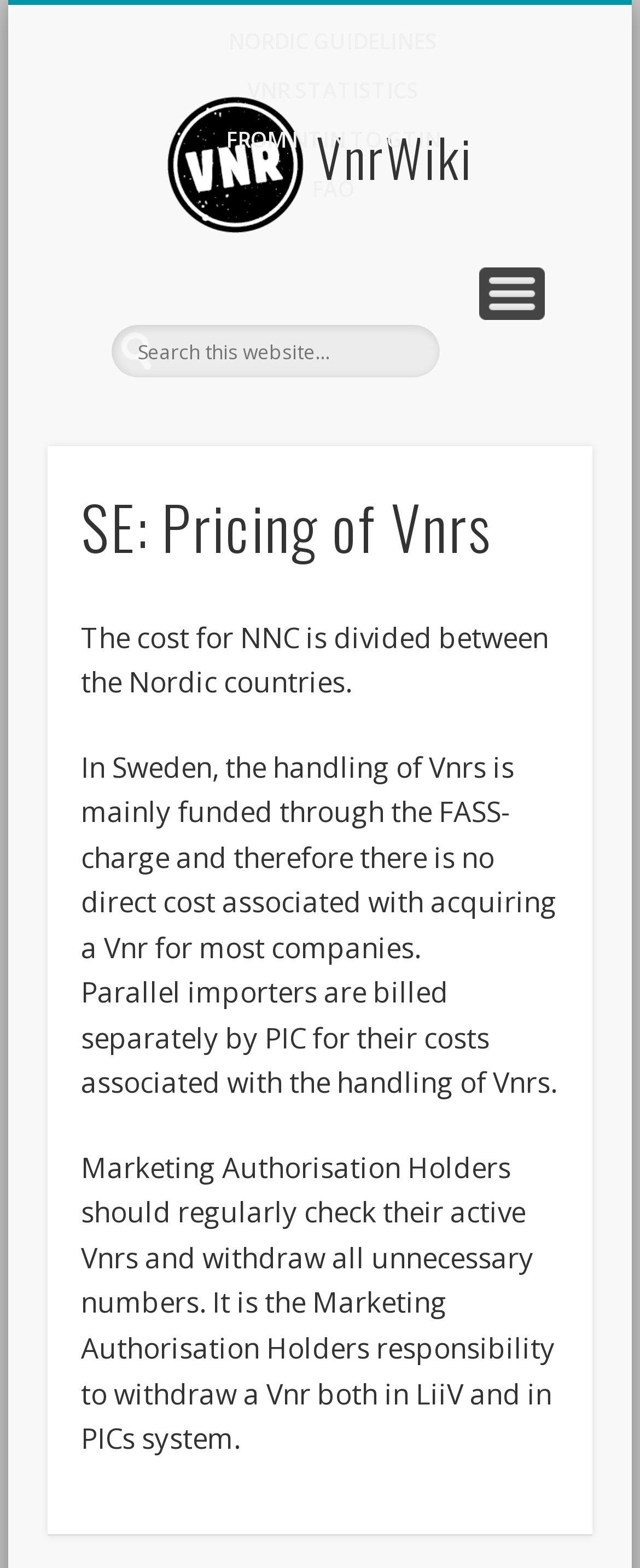Explain the contents of the webpage comprehensively.

The webpage is about the pricing of Vnrs on VnrWiki. At the top left, there is a link to VnrWiki accompanied by an image with the same name. To the right of this image, there is another link to VnrWiki. Below these links, a search bar is located, consisting of a textbox with a placeholder text "Search this website…" and a search button. 

On the top right, there is a link to "Show Navigation". The main content of the webpage is an article that occupies most of the page. The article has a heading "SE: Pricing of Vnrs" at the top, followed by four paragraphs of text. The first paragraph explains that the cost for NNC is divided between the Nordic countries. The second paragraph describes how the handling of Vnrs is funded in Sweden. The third paragraph mentions that parallel importers are billed separately for their costs associated with the handling of Vnrs. The fourth and final paragraph advises Marketing Authorisation Holders to regularly check their active Vnrs and withdraw unnecessary numbers.